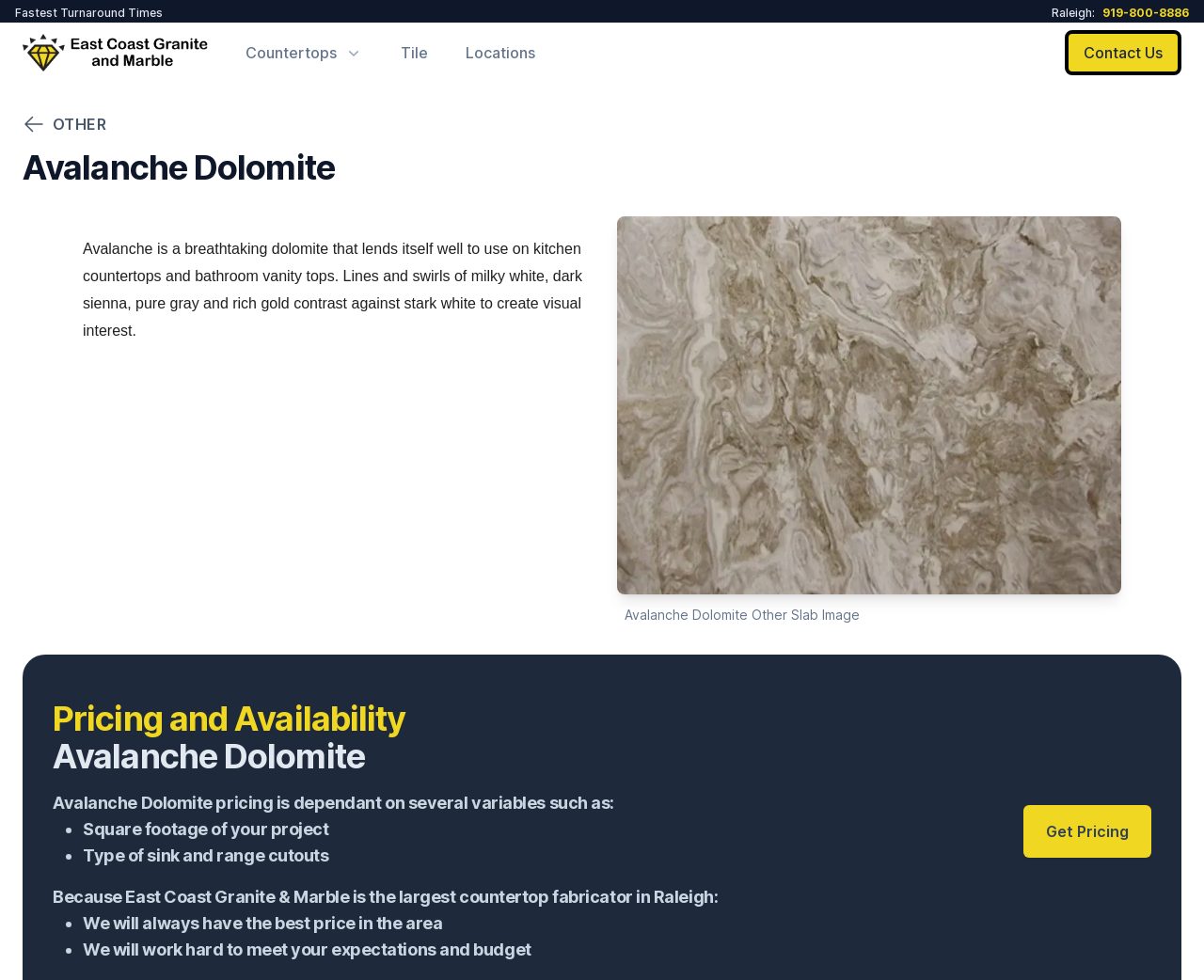Using the provided description East Coast Granite & Marble, find the bounding box coordinates for the UI element. Provide the coordinates in (top-left x, top-left y, bottom-right x, bottom-right y) format, ensuring all values are between 0 and 1.

[0.019, 0.035, 0.173, 0.073]